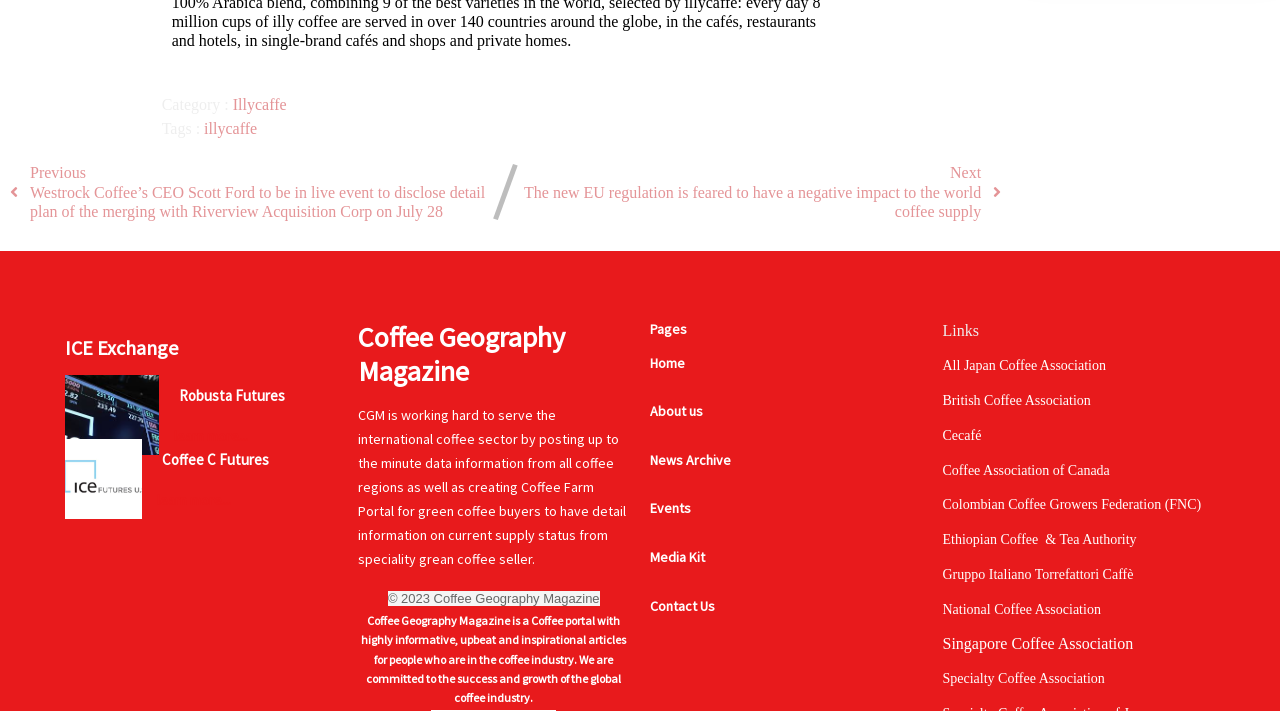Provide the bounding box coordinates of the area you need to click to execute the following instruction: "Check the link to the National Coffee Association".

[0.736, 0.846, 0.86, 0.867]